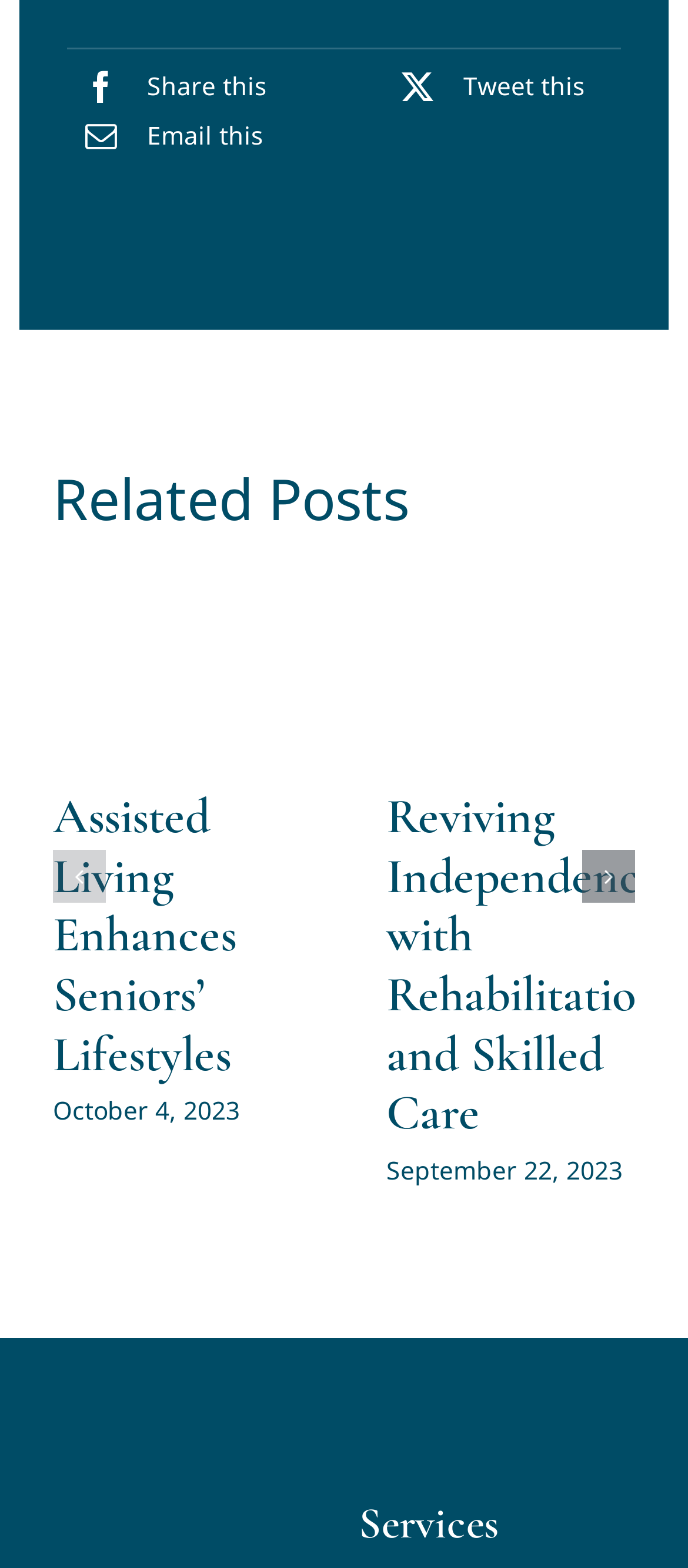Please locate the bounding box coordinates of the region I need to click to follow this instruction: "View related post 'Assisted Living Enhances Seniors’ Lifestyles'".

[0.077, 0.502, 0.344, 0.691]